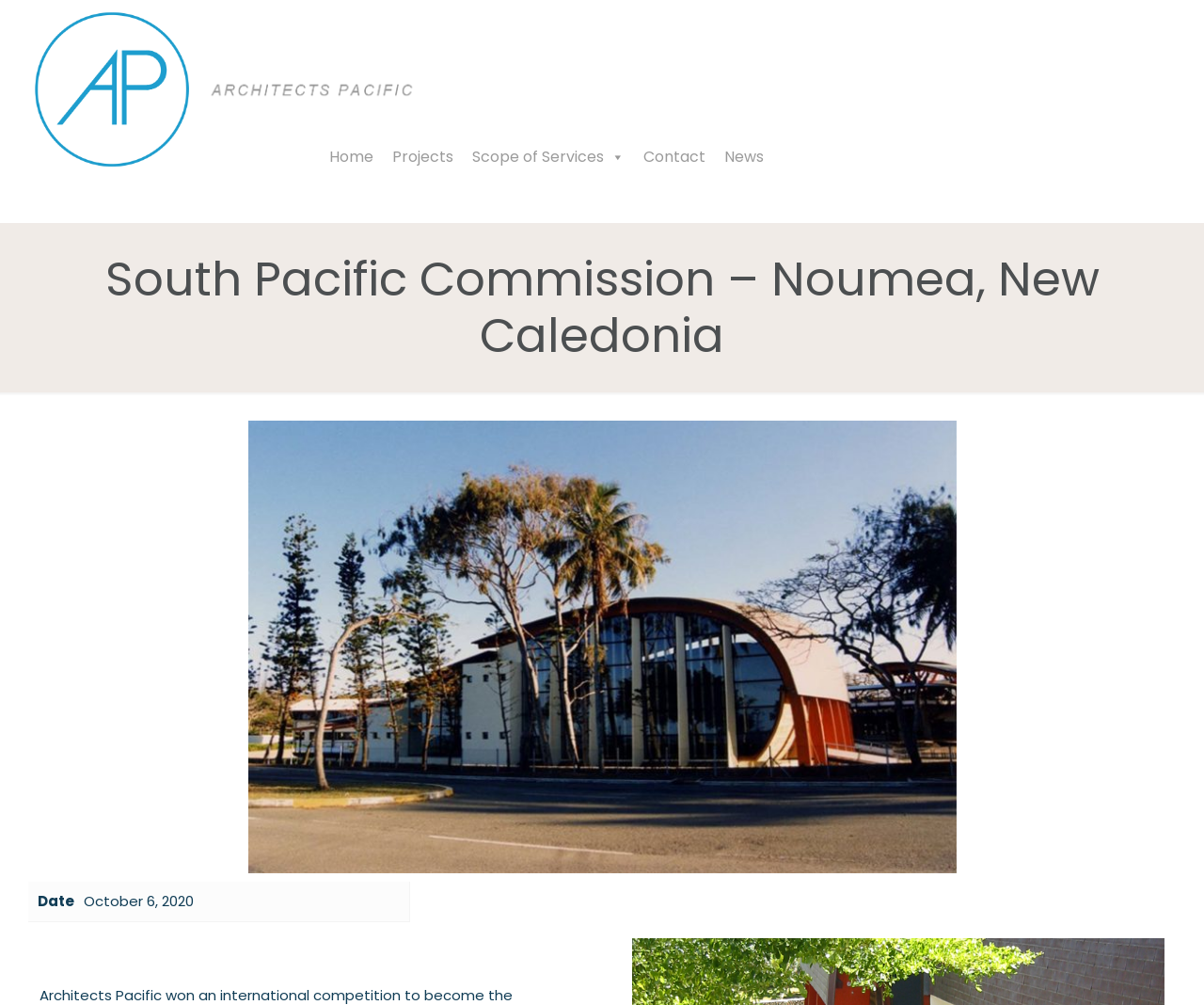Please find the bounding box for the following UI element description. Provide the coordinates in (top-left x, top-left y, bottom-right x, bottom-right y) format, with values between 0 and 1: Scope of Services

[0.384, 0.137, 0.527, 0.175]